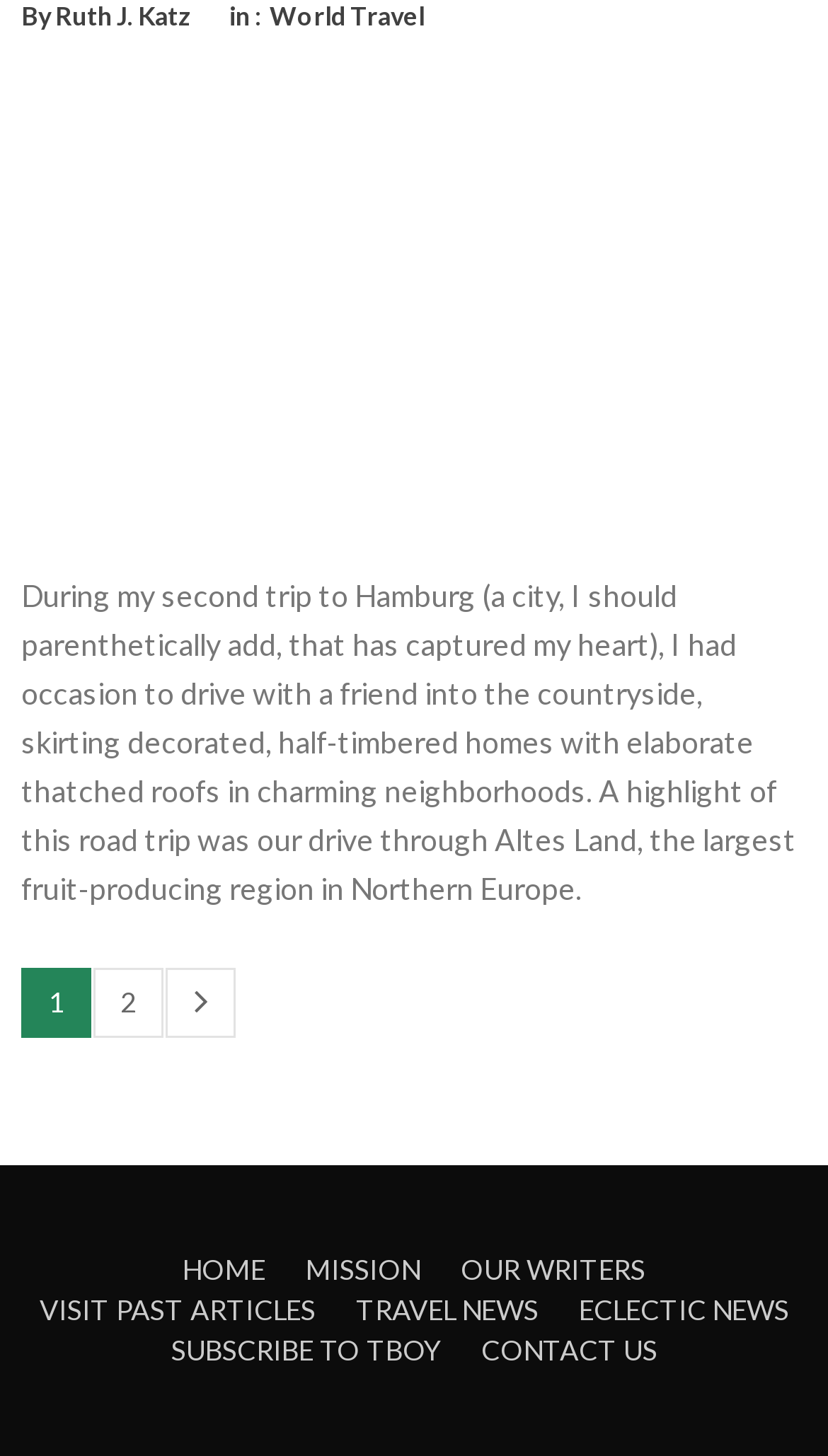Identify the bounding box coordinates for the element you need to click to achieve the following task: "click the link to Ruth J. Katz". Provide the bounding box coordinates as four float numbers between 0 and 1, in the form [left, top, right, bottom].

[0.067, 0.0, 0.231, 0.024]